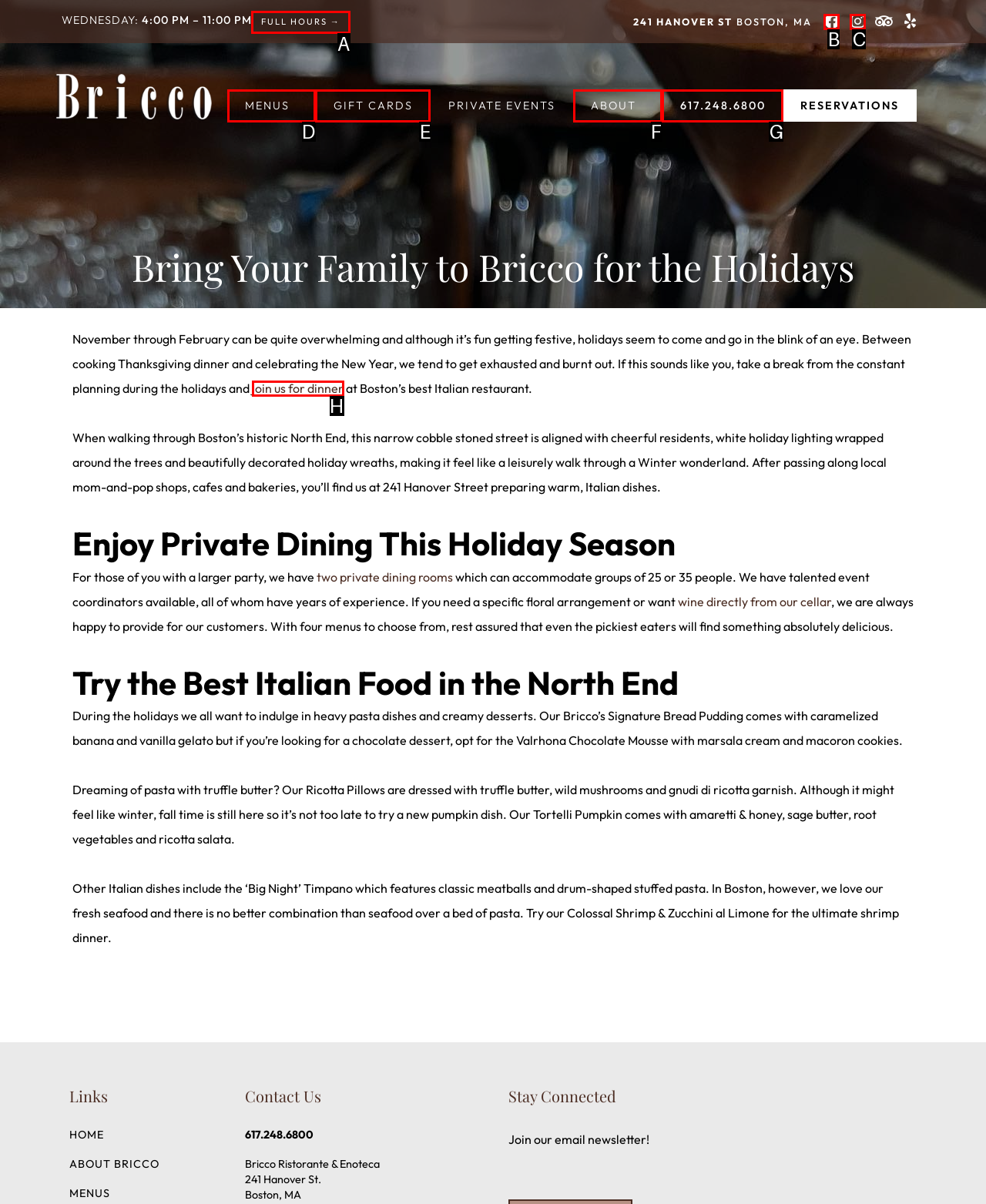Tell me which letter I should select to achieve the following goal: Click on FULL HOURS →
Answer with the corresponding letter from the provided options directly.

A